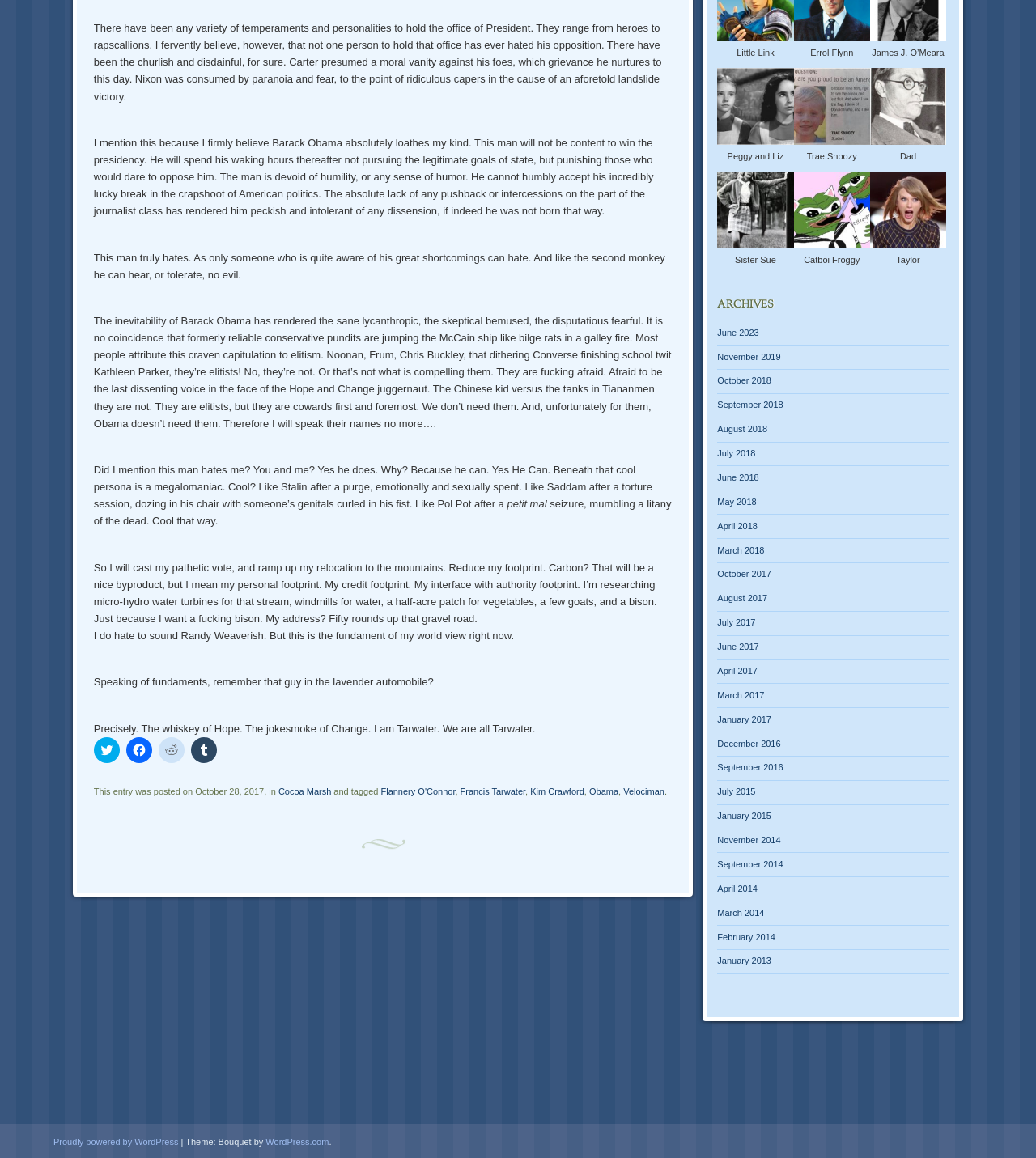Provide the bounding box coordinates for the specified HTML element described in this description: "August 2017". The coordinates should be four float numbers ranging from 0 to 1, in the format [left, top, right, bottom].

[0.692, 0.512, 0.741, 0.521]